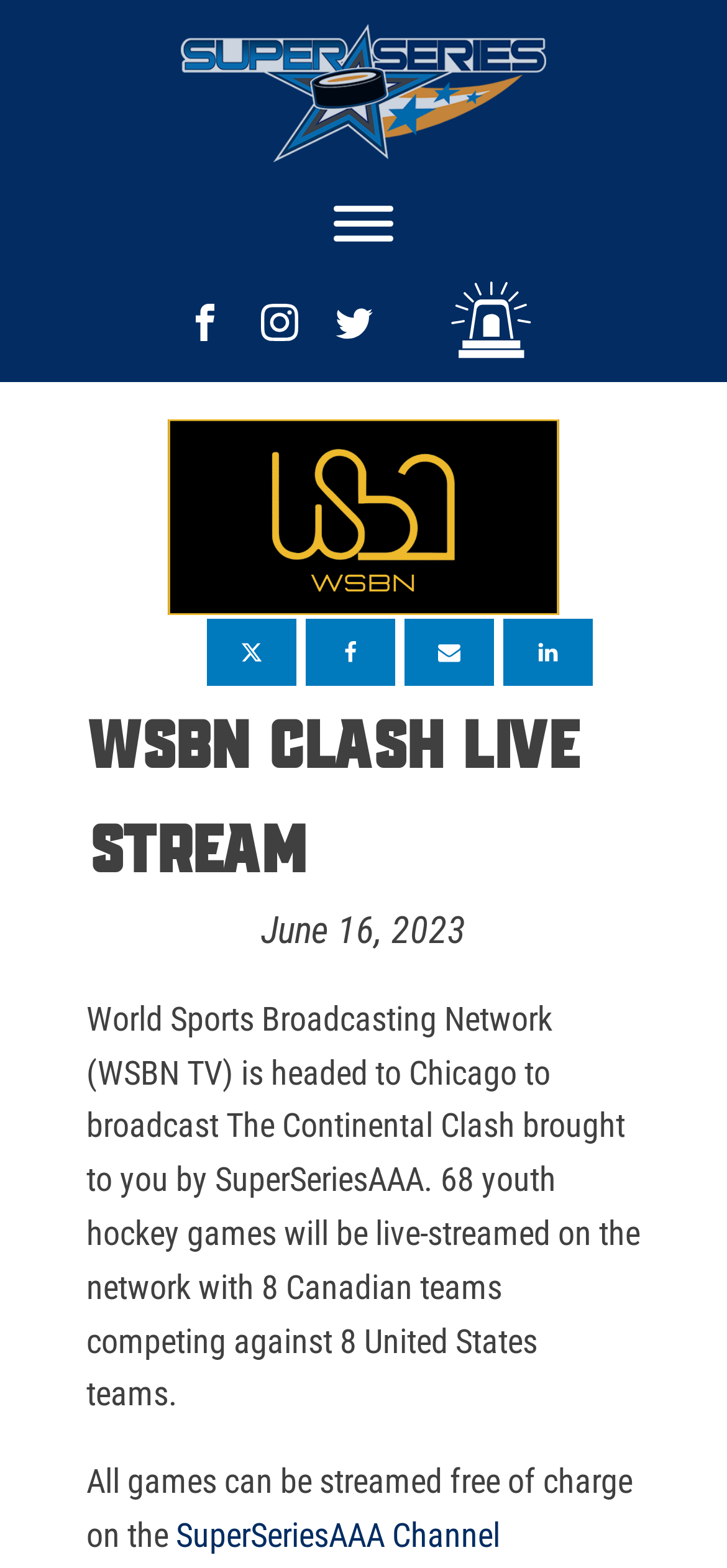What is the date of the event?
Answer the question with a detailed explanation, including all necessary information.

The date of the event is mentioned on the webpage as June 16, 2023.